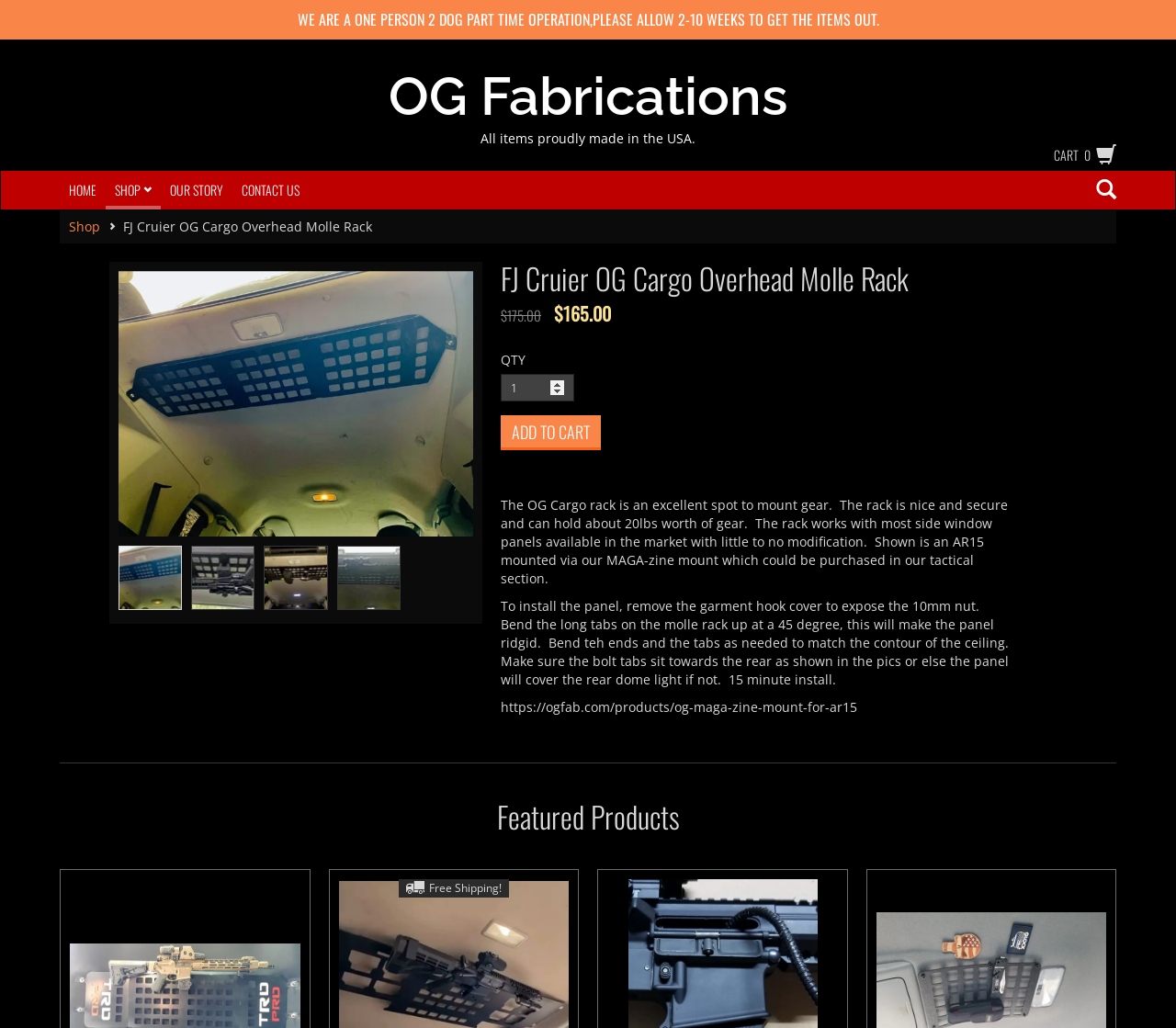Locate the bounding box coordinates of the element that needs to be clicked to carry out the instruction: "Add to cart". The coordinates should be given as four float numbers ranging from 0 to 1, i.e., [left, top, right, bottom].

[0.426, 0.404, 0.511, 0.438]